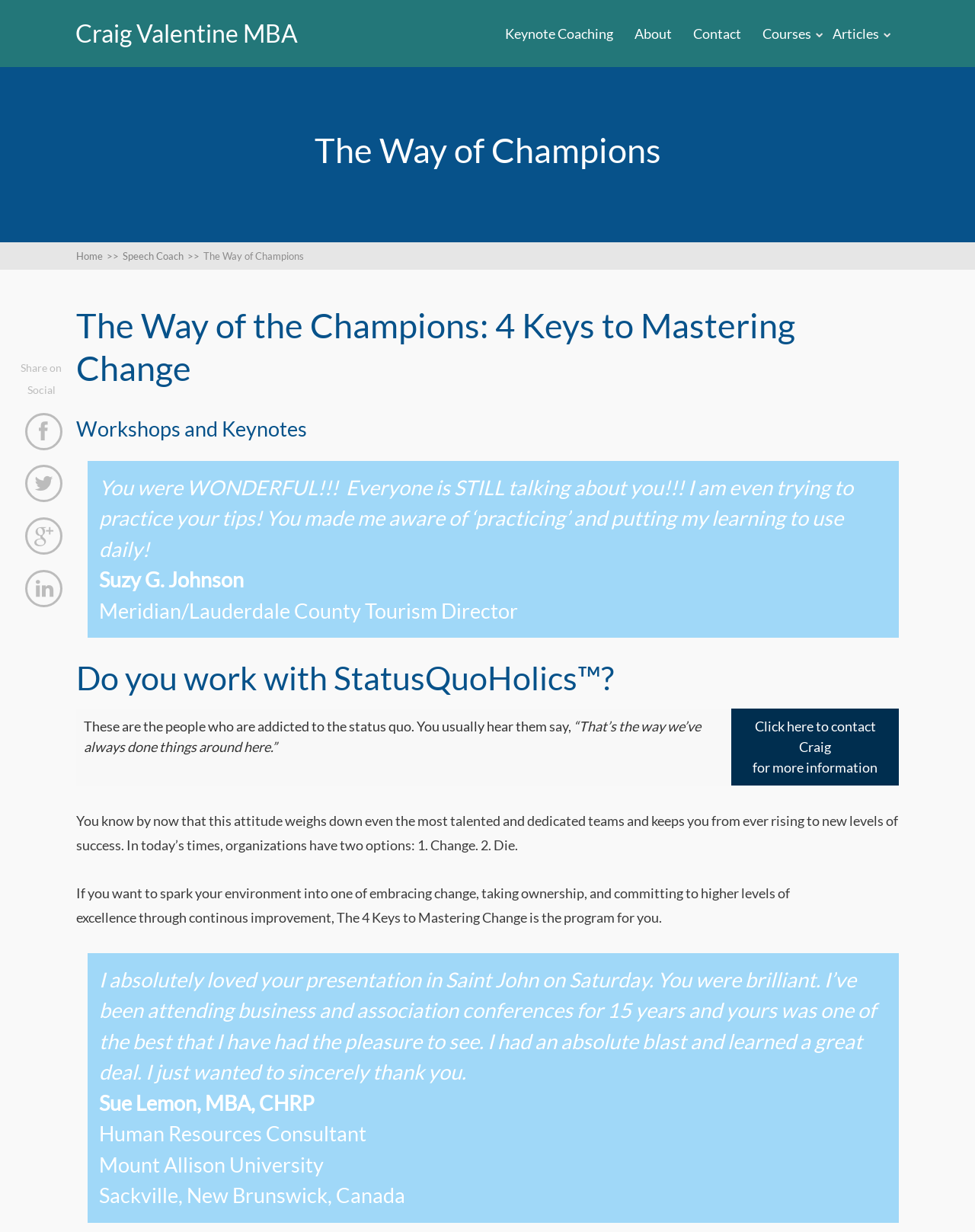Pinpoint the bounding box coordinates of the area that must be clicked to complete this instruction: "Click on the 'Keynote Coaching' link".

[0.518, 0.02, 0.629, 0.034]